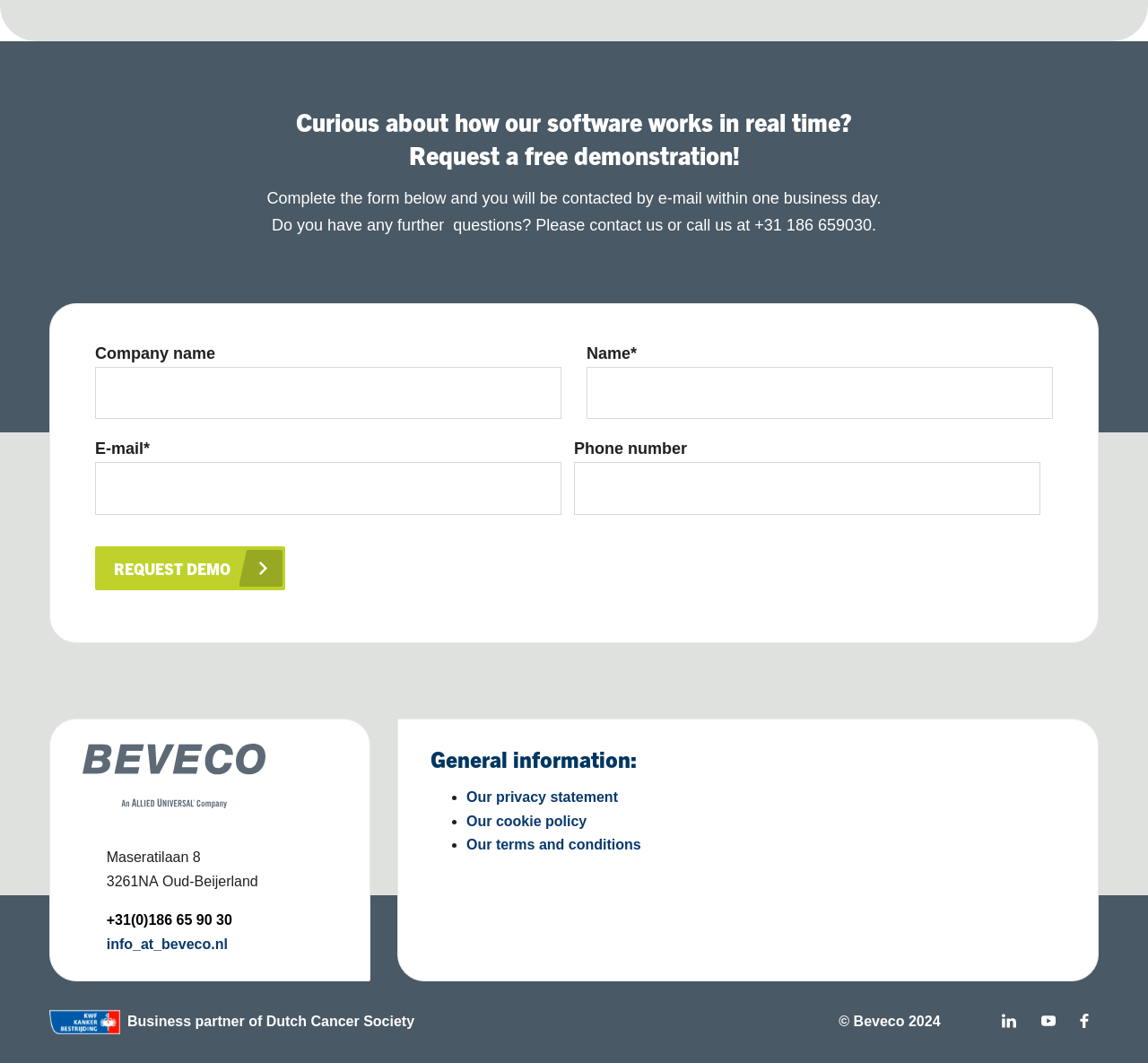Using the provided element description: "Our cookie policy", determine the bounding box coordinates of the corresponding UI element in the screenshot.

[0.406, 0.765, 0.511, 0.779]